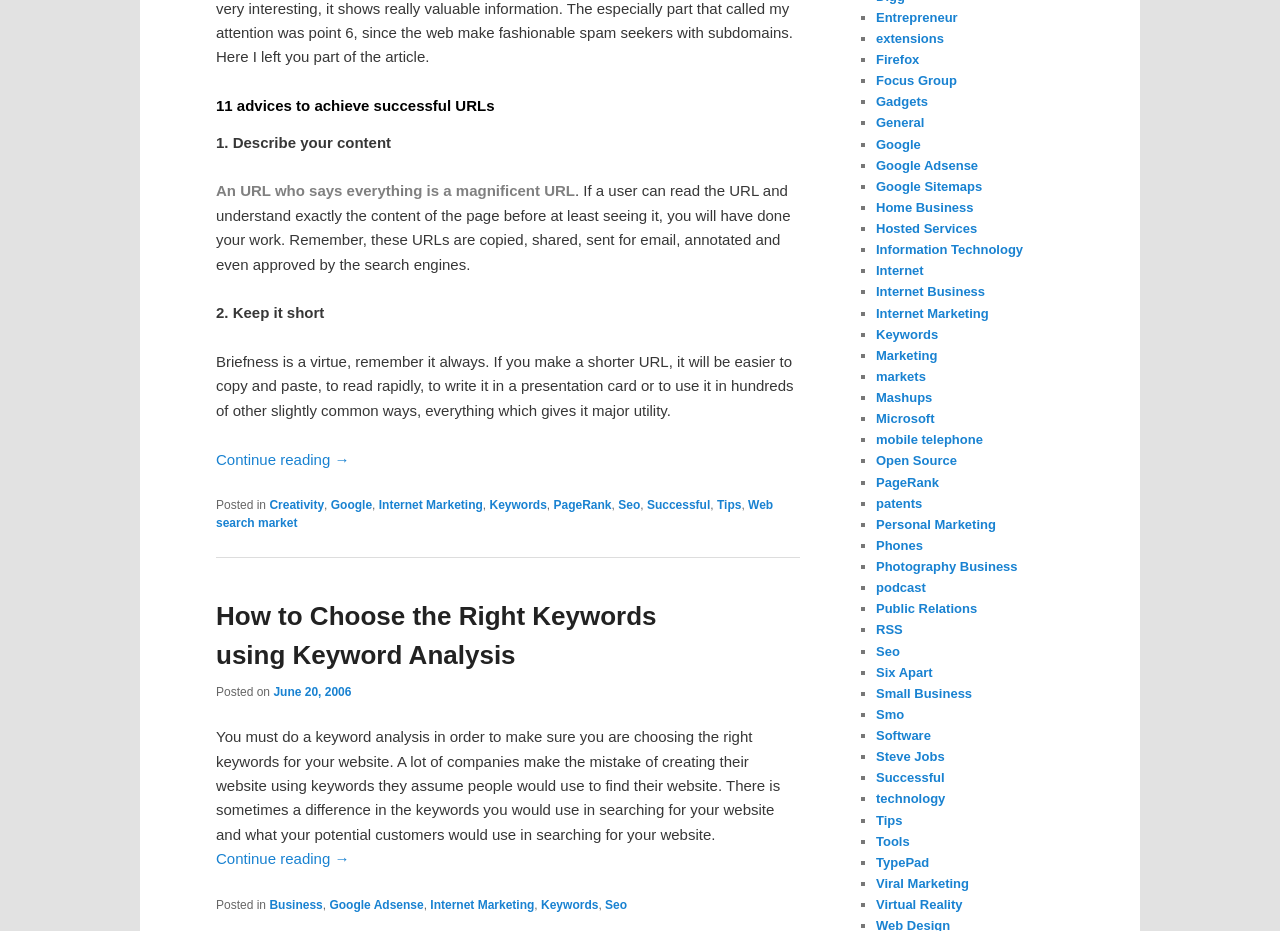Locate the bounding box coordinates of the segment that needs to be clicked to meet this instruction: "Read about guide dogs".

None